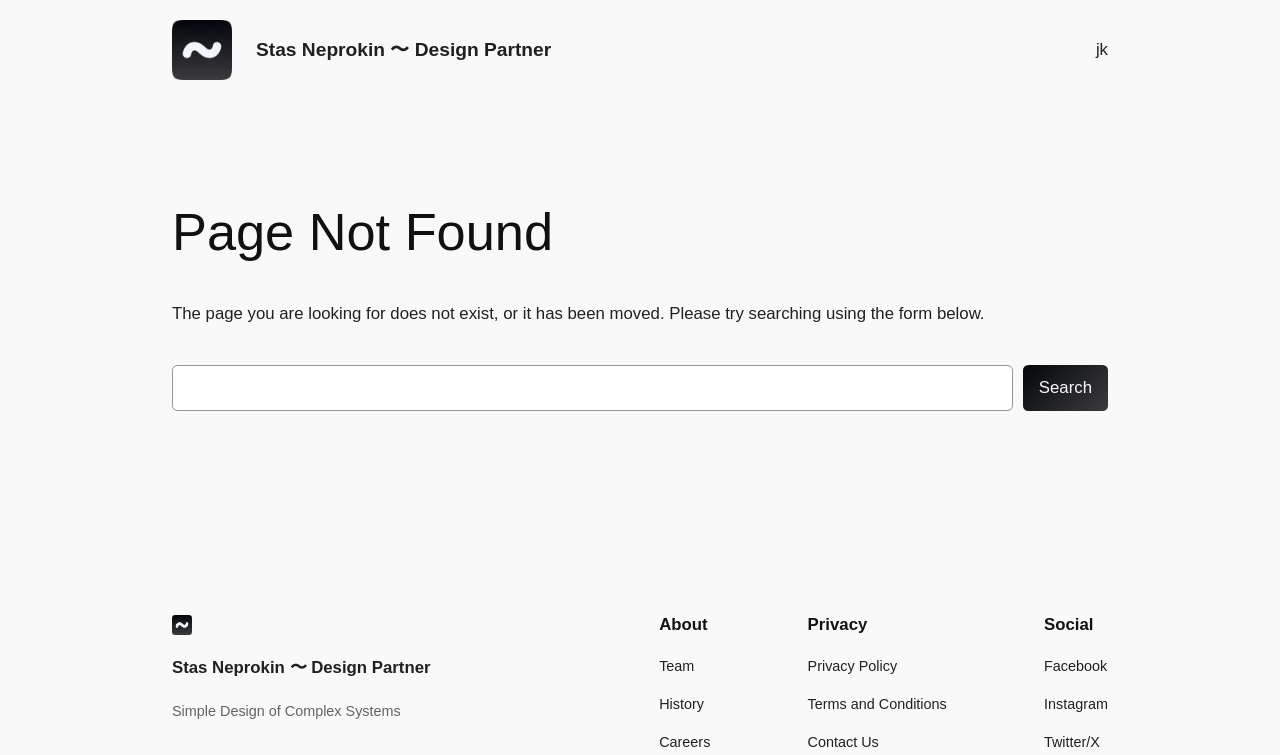Predict the bounding box coordinates of the area that should be clicked to accomplish the following instruction: "Search for something". The bounding box coordinates should consist of four float numbers between 0 and 1, i.e., [left, top, right, bottom].

[0.134, 0.484, 0.866, 0.544]